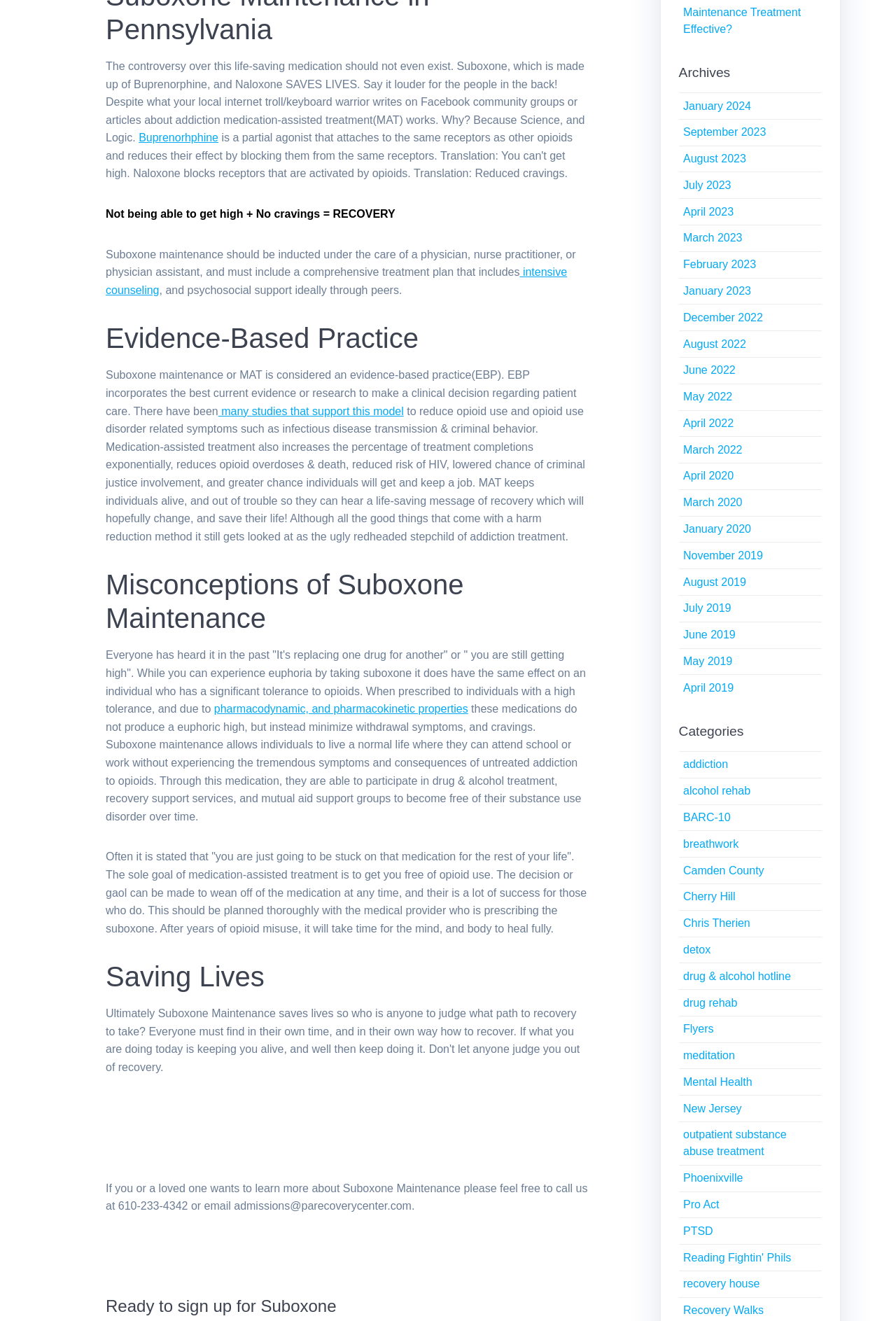Based on the provided description, "March 2020", find the bounding box of the corresponding UI element in the screenshot.

[0.762, 0.376, 0.829, 0.385]